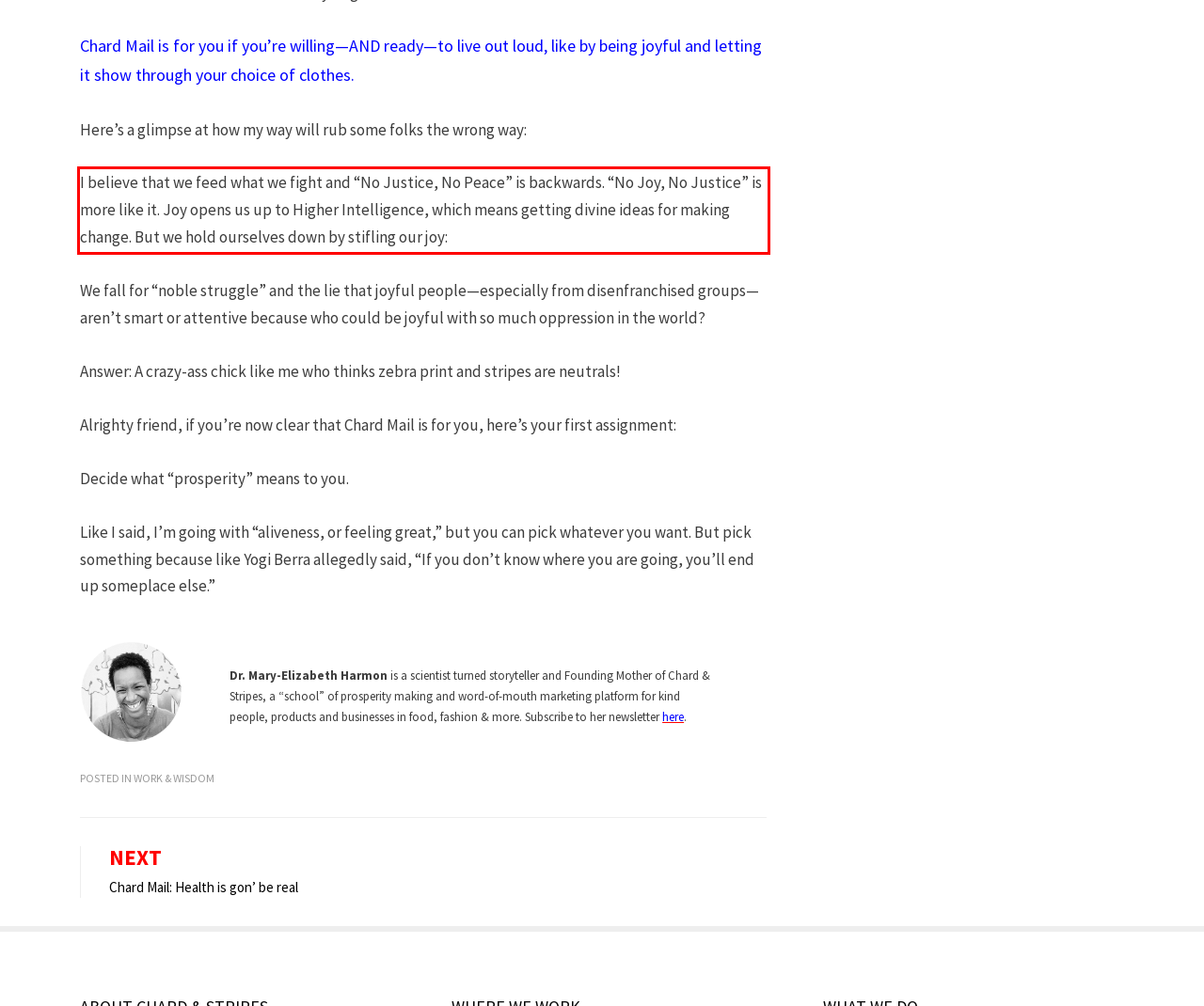Using the provided webpage screenshot, identify and read the text within the red rectangle bounding box.

I believe that we feed what we fight and “No Justice, No Peace” is backwards. “No Joy, No Justice” is more like it. Joy opens us up to Higher Intelligence, which means getting divine ideas for making change. But we hold ourselves down by stifling our joy: